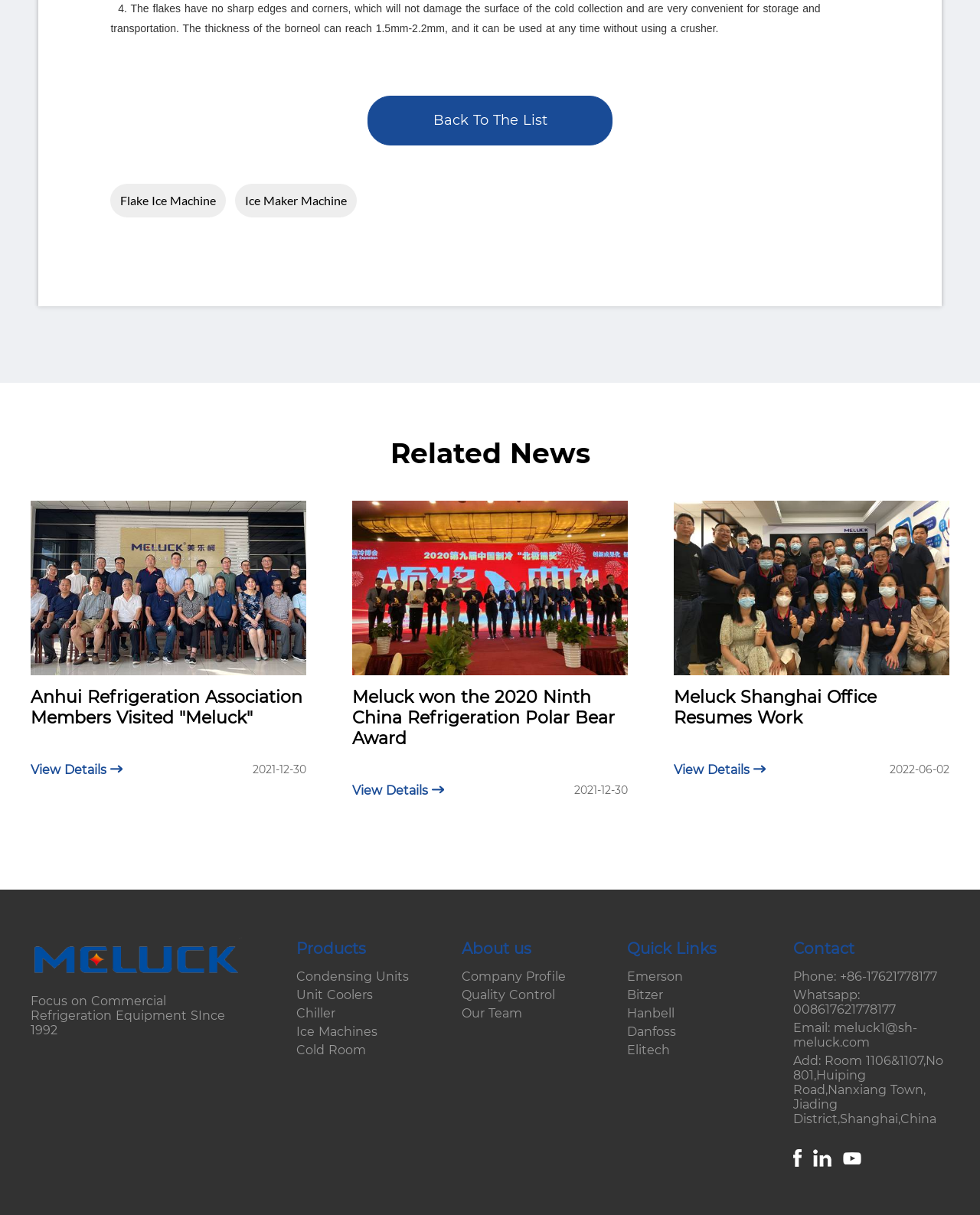Could you locate the bounding box coordinates for the section that should be clicked to accomplish this task: "View 'Flake Ice Machine'".

[0.113, 0.151, 0.231, 0.179]